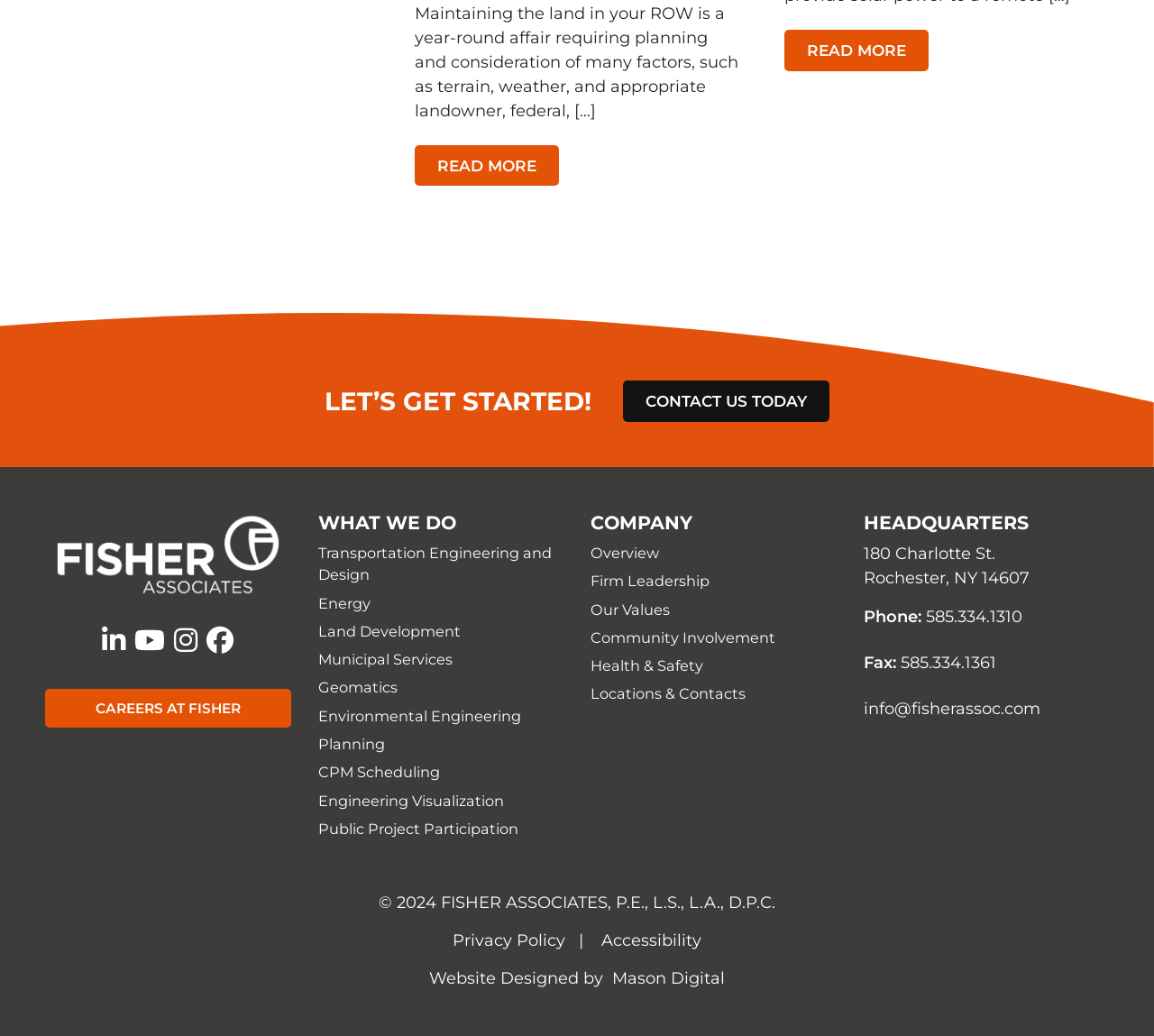Highlight the bounding box coordinates of the element that should be clicked to carry out the following instruction: "Get directions to the headquarters". The coordinates must be given as four float numbers ranging from 0 to 1, i.e., [left, top, right, bottom].

[0.748, 0.523, 0.961, 0.57]